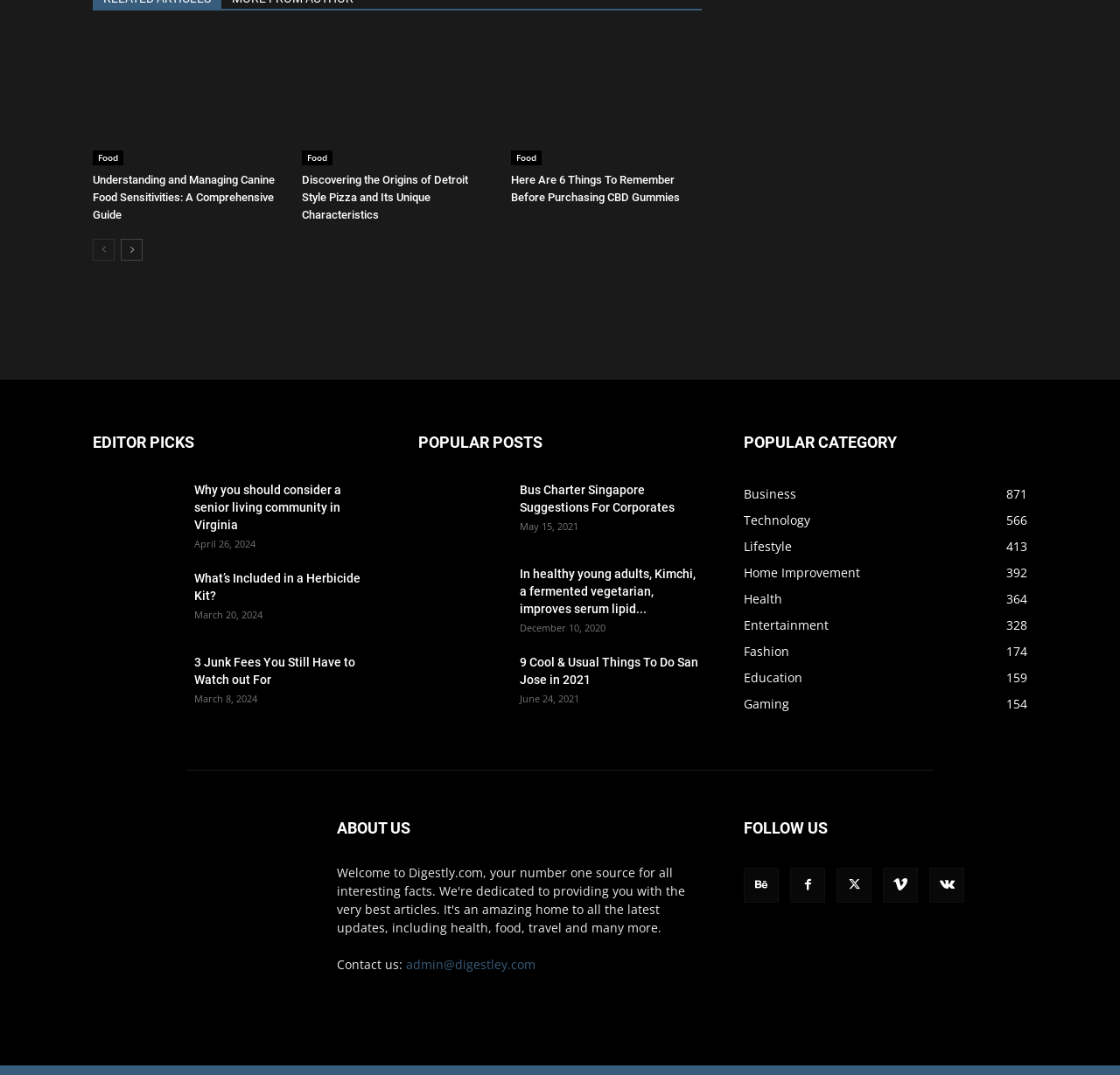What is the title of the section that lists 'Business', 'Technology', and 'Lifestyle'?
Please give a well-detailed answer to the question.

The section that lists 'Business', 'Technology', and 'Lifestyle' is titled 'POPULAR CATEGORY', which is a heading element on the webpage.